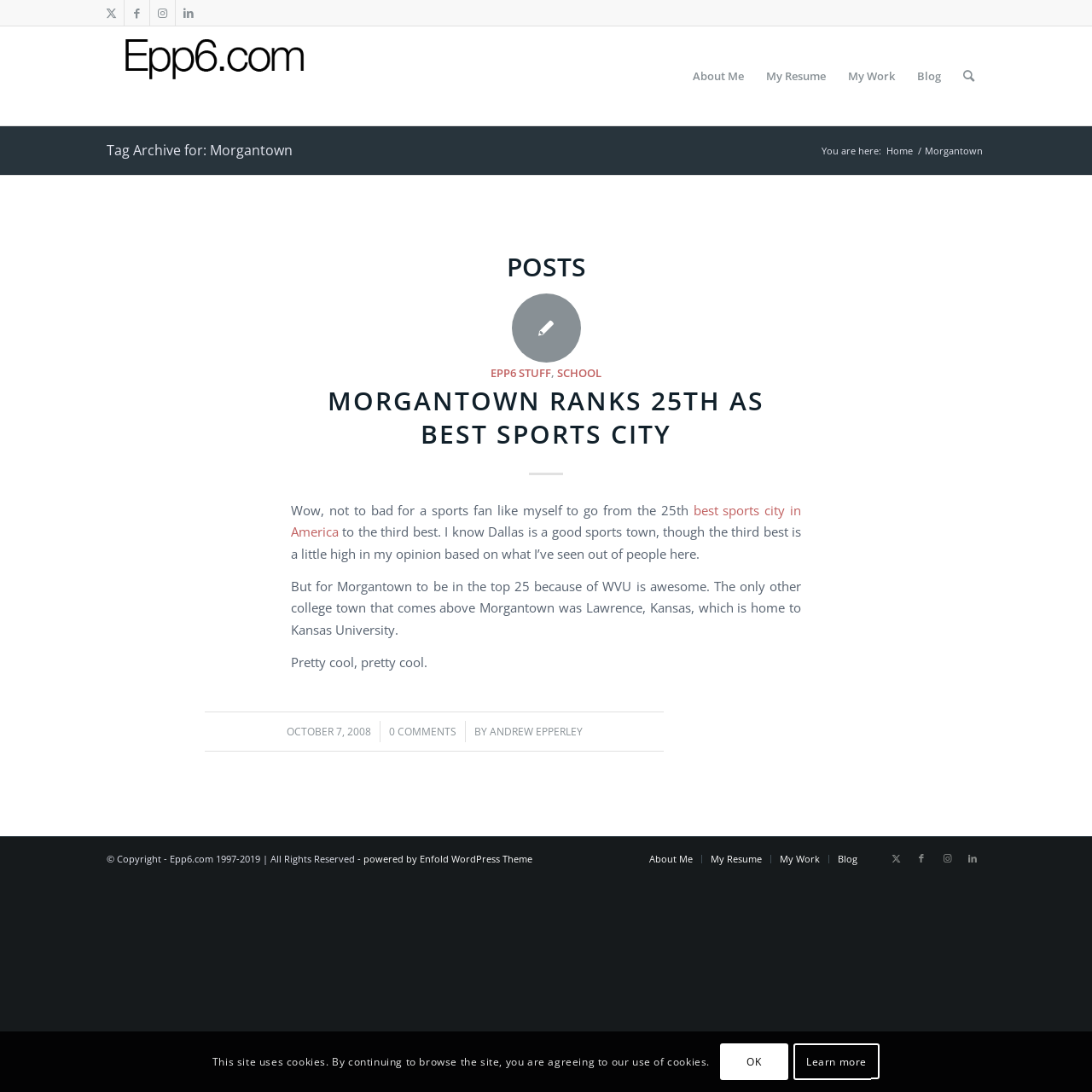Locate the coordinates of the bounding box for the clickable region that fulfills this instruction: "View Andrew Epperley's resume".

[0.691, 0.024, 0.766, 0.115]